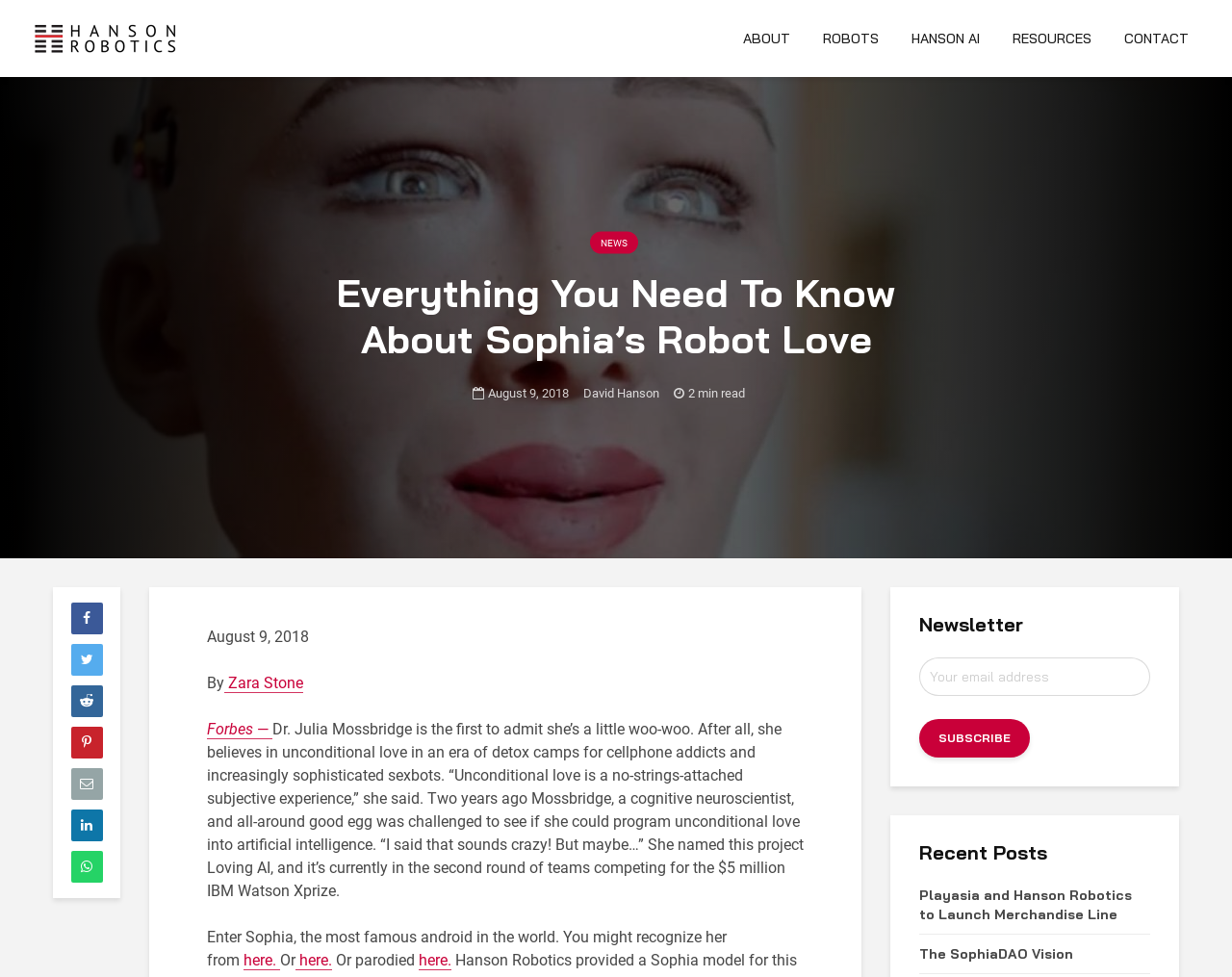Show me the bounding box coordinates of the clickable region to achieve the task as per the instruction: "Read the recent post about SophiaDAO Vision".

[0.746, 0.968, 0.871, 0.985]